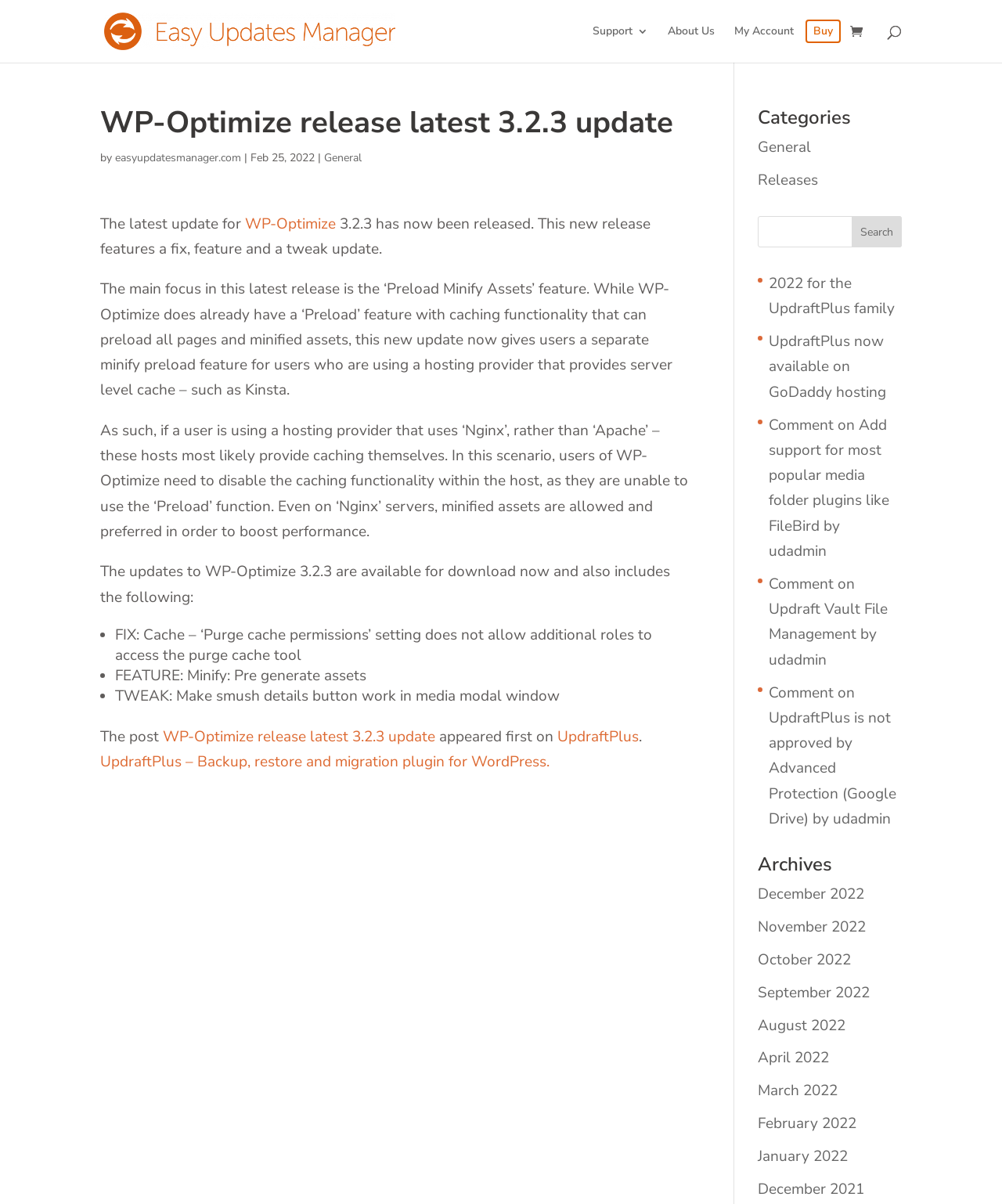Please provide a detailed answer to the question below based on the screenshot: 
What is the latest update for WP-Optimize?

The latest update for WP-Optimize is mentioned in the article title 'WP-Optimize release latest 3.2.3 update' and also in the article content 'The latest update for WP-Optimize 3.2.3 has now been released.'